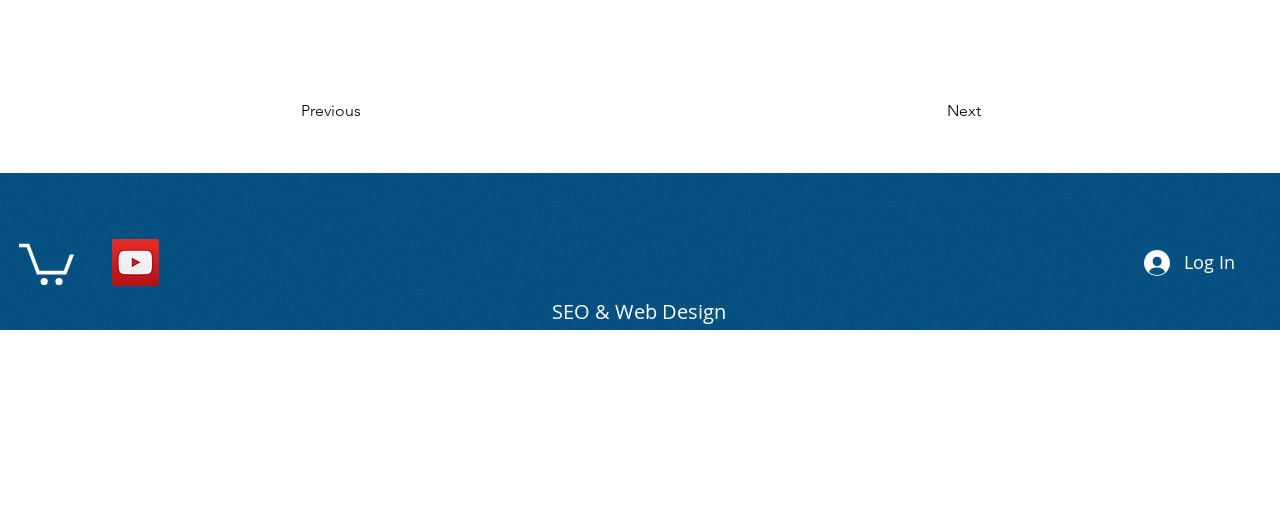Bounding box coordinates are specified in the format (top-left x, top-left y, bottom-right x, bottom-right y). All values are floating point numbers bounded between 0 and 1. Please provide the bounding box coordinate of the region this sentence describes: Log In

[0.883, 0.476, 0.976, 0.55]